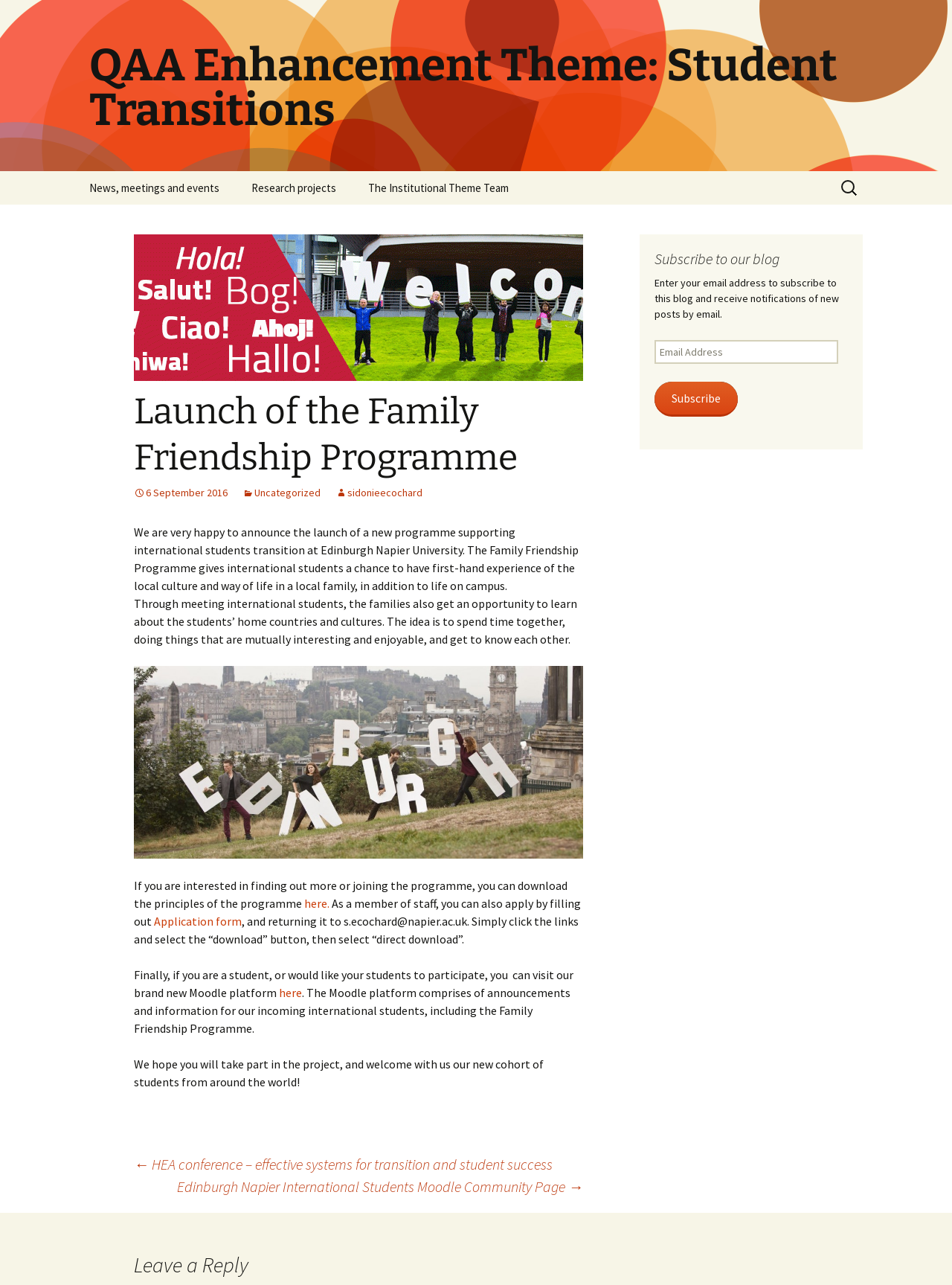Identify the bounding box coordinates of the region I need to click to complete this instruction: "Subscribe to the blog".

[0.688, 0.297, 0.775, 0.324]